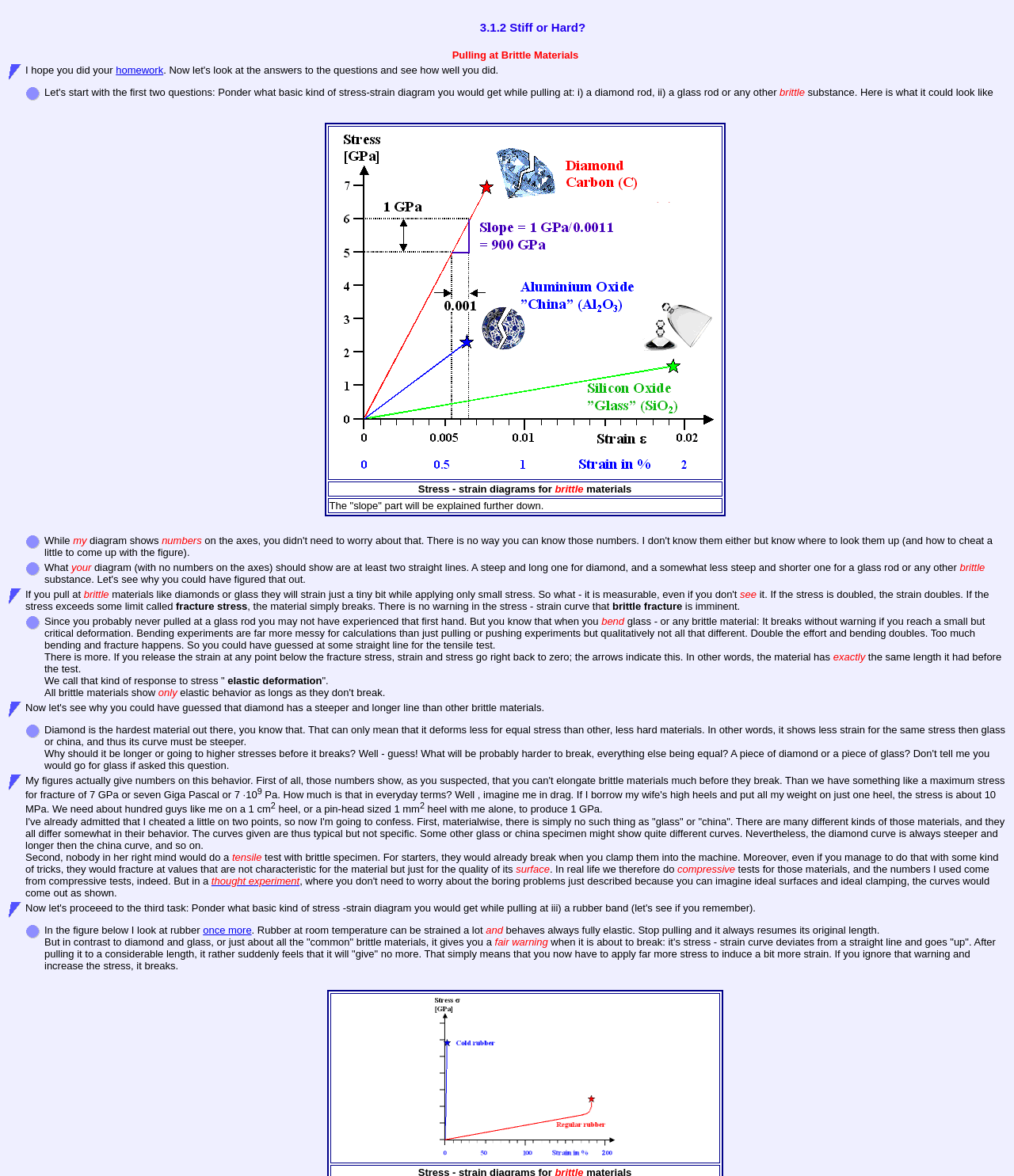What happens to brittle materials when the stress exceeds a certain limit?
Provide a short answer using one word or a brief phrase based on the image.

They break